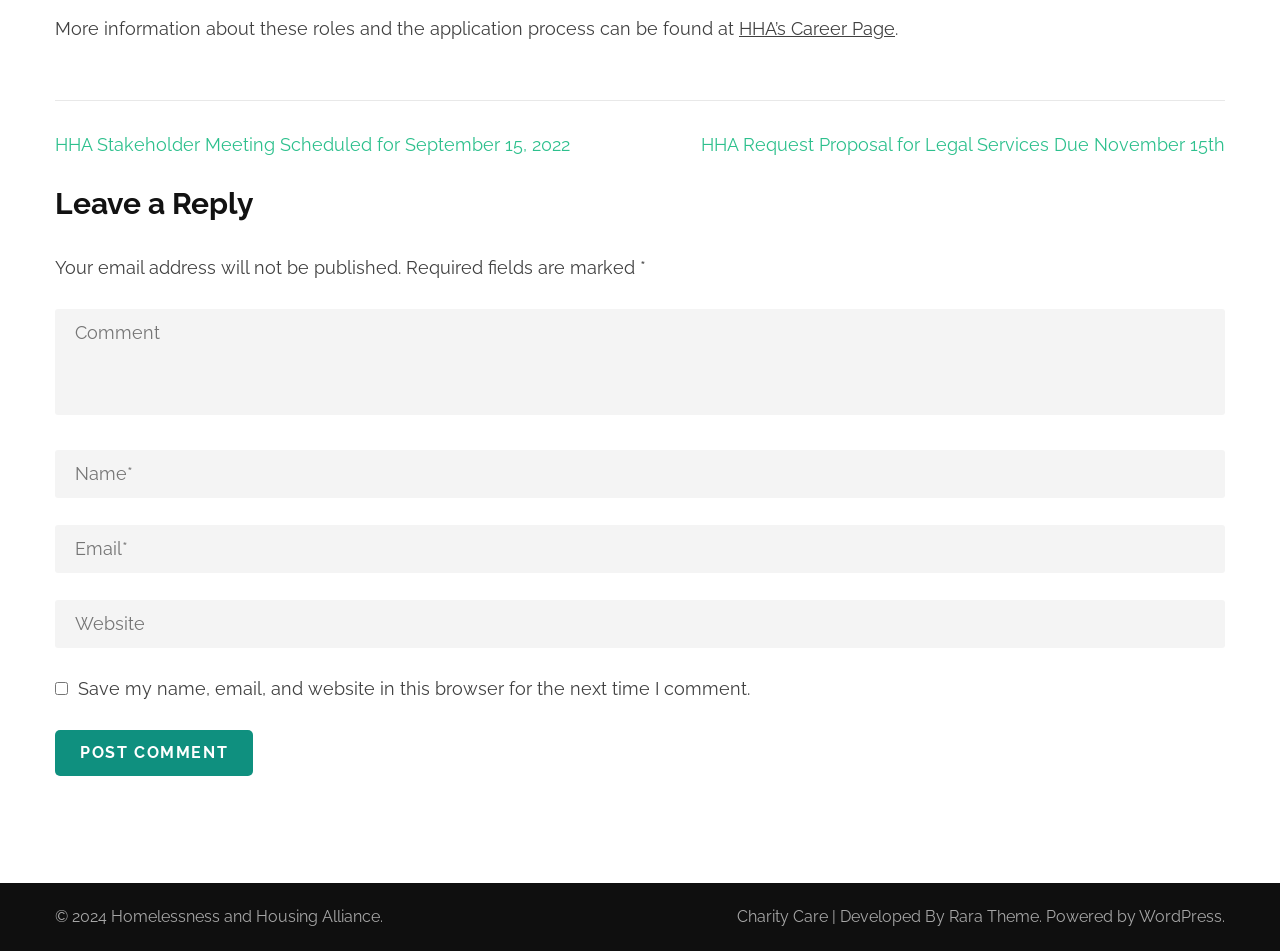Find the UI element described as: "WordPress" and predict its bounding box coordinates. Ensure the coordinates are four float numbers between 0 and 1, [left, top, right, bottom].

[0.89, 0.954, 0.955, 0.974]